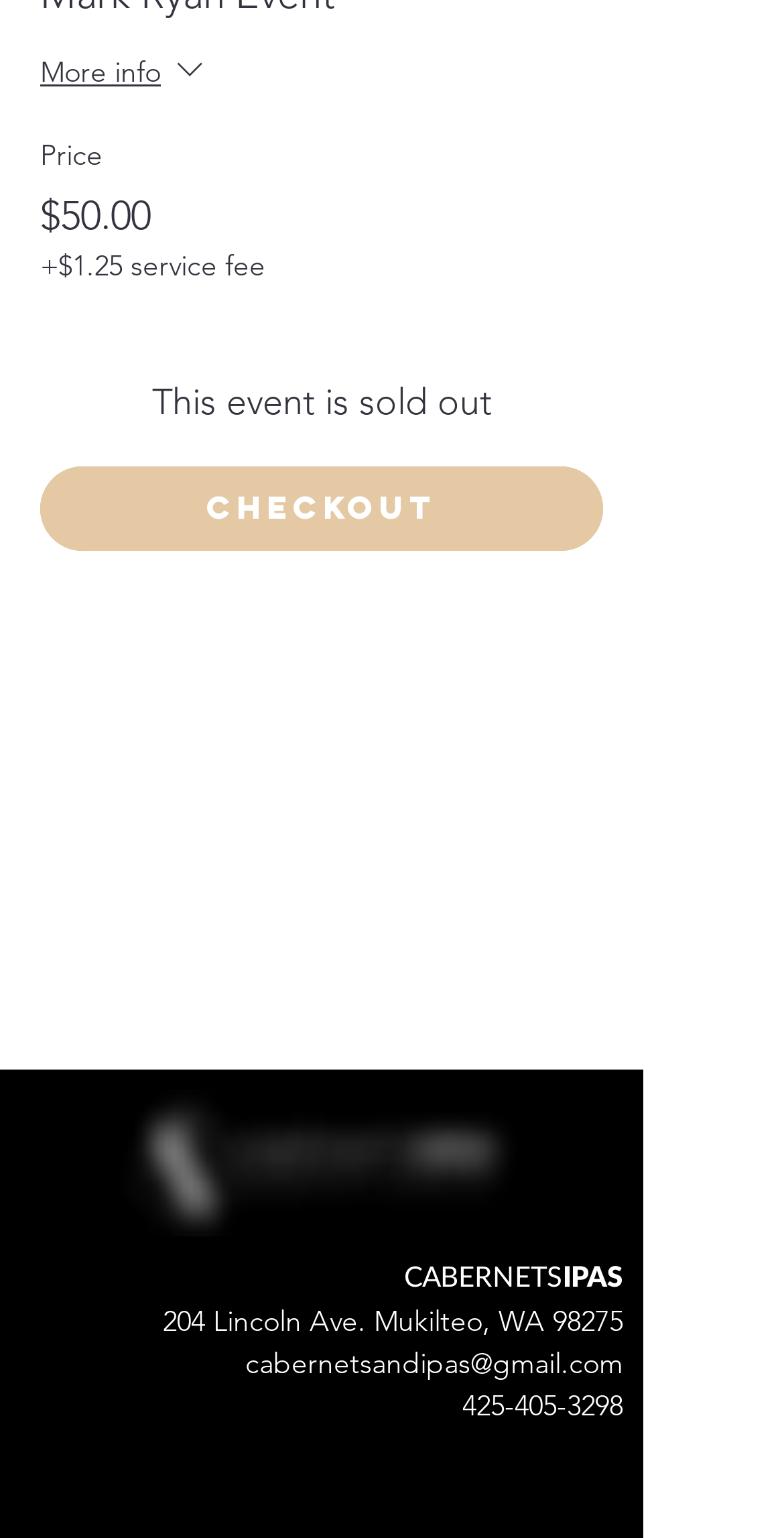Give a one-word or one-phrase response to the question: 
What is the status of the event?

Sold out